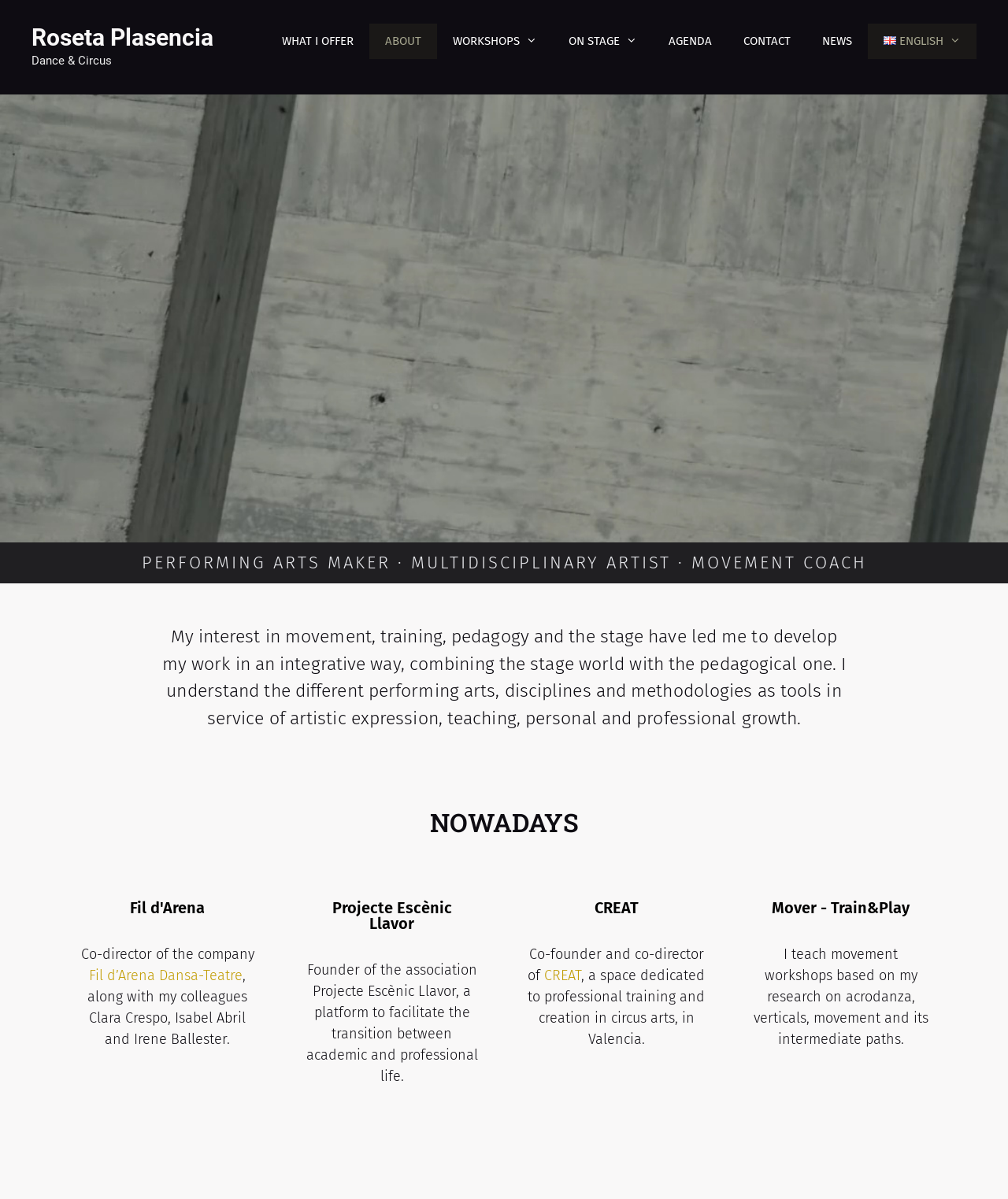Identify the bounding box coordinates of the region I need to click to complete this instruction: "Click on WHAT I OFFER".

[0.264, 0.02, 0.366, 0.049]